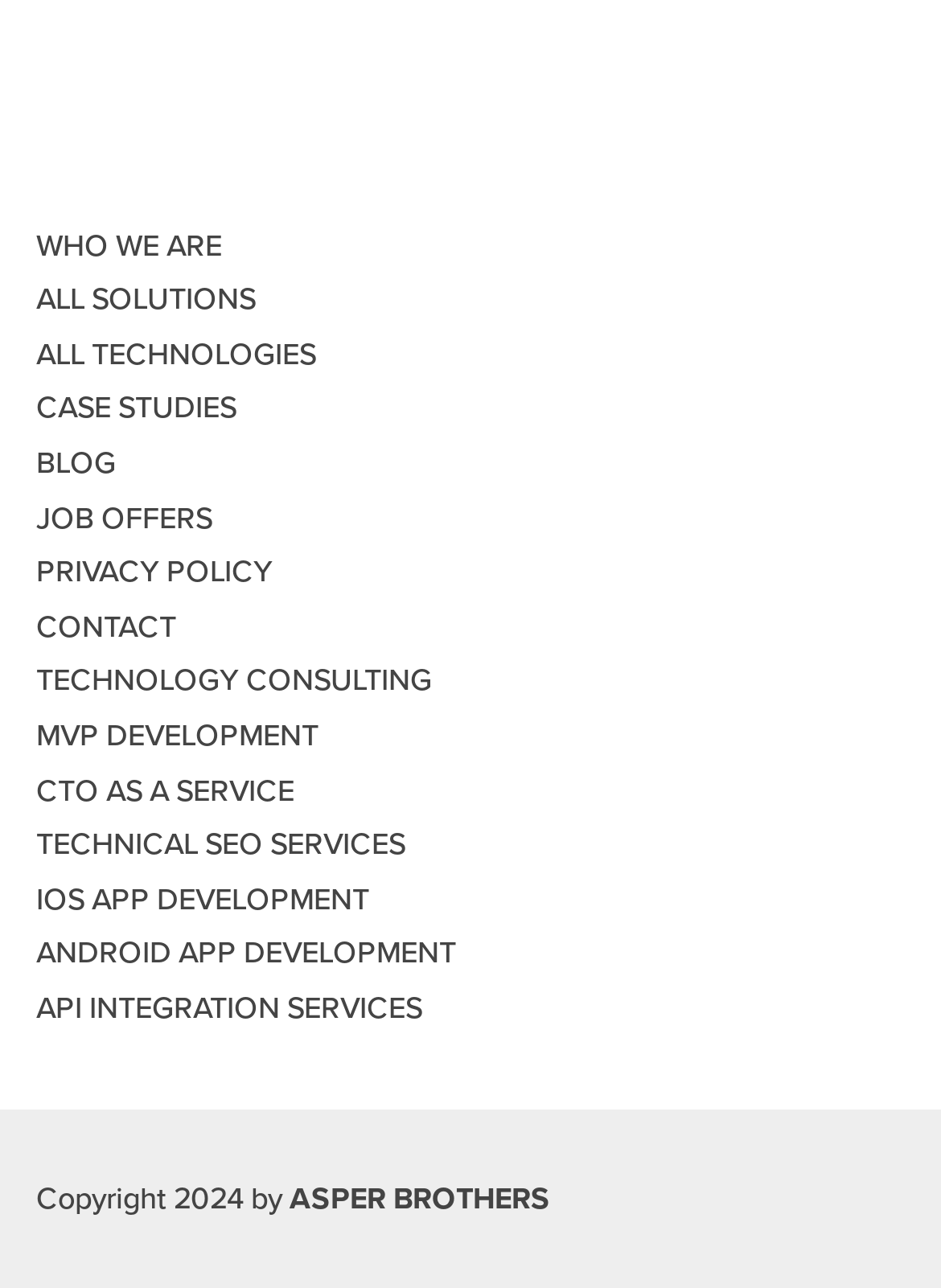Please locate the bounding box coordinates of the element that should be clicked to complete the given instruction: "read the BLOG".

[0.038, 0.345, 0.123, 0.375]